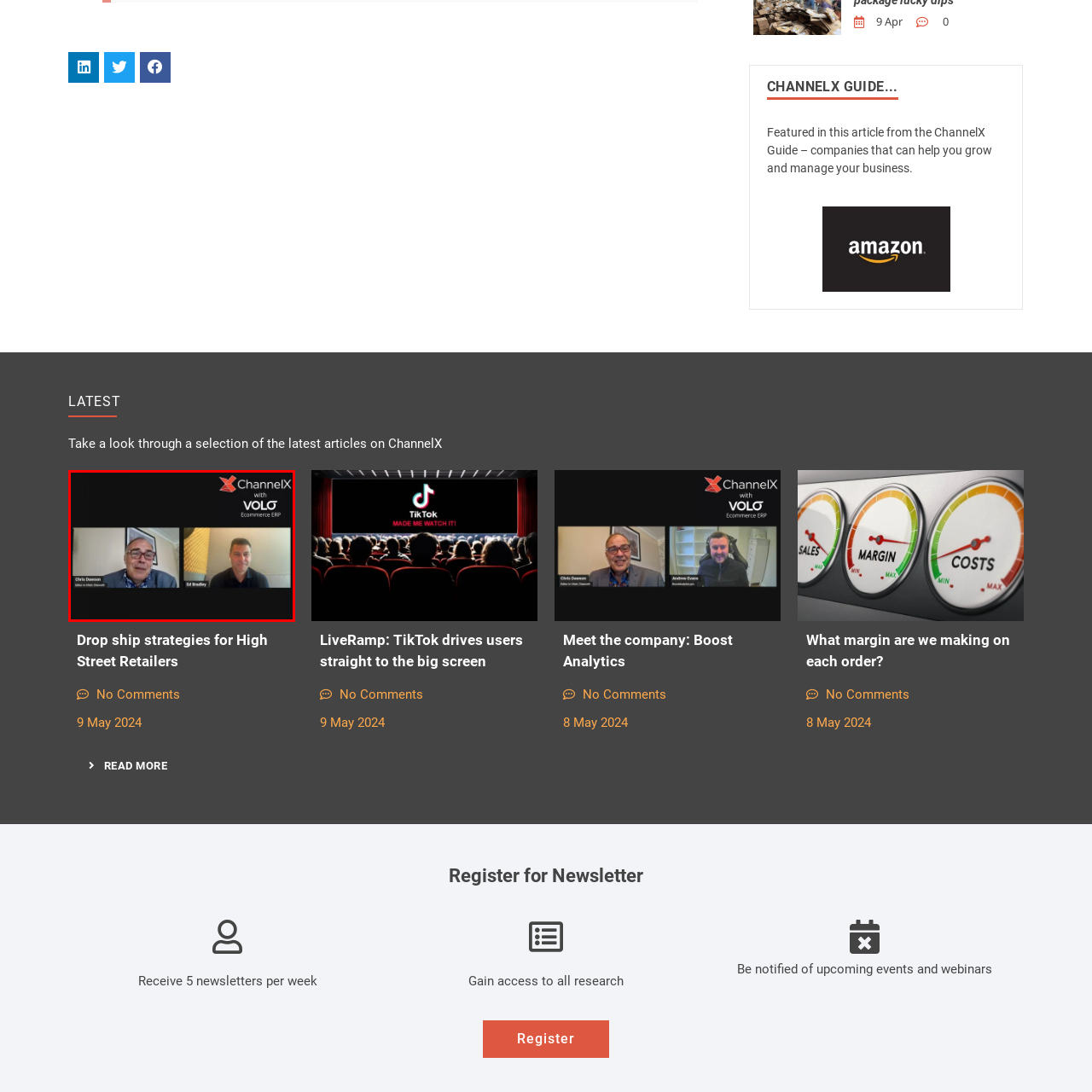Is Ed Bradley smiling?
Analyze the visual elements found in the red bounding box and provide a detailed answer to the question, using the information depicted in the image.

The caption describes Ed Bradley as maintaining a professional demeanor, which suggests a serious or neutral facial expression, rather than a smile.